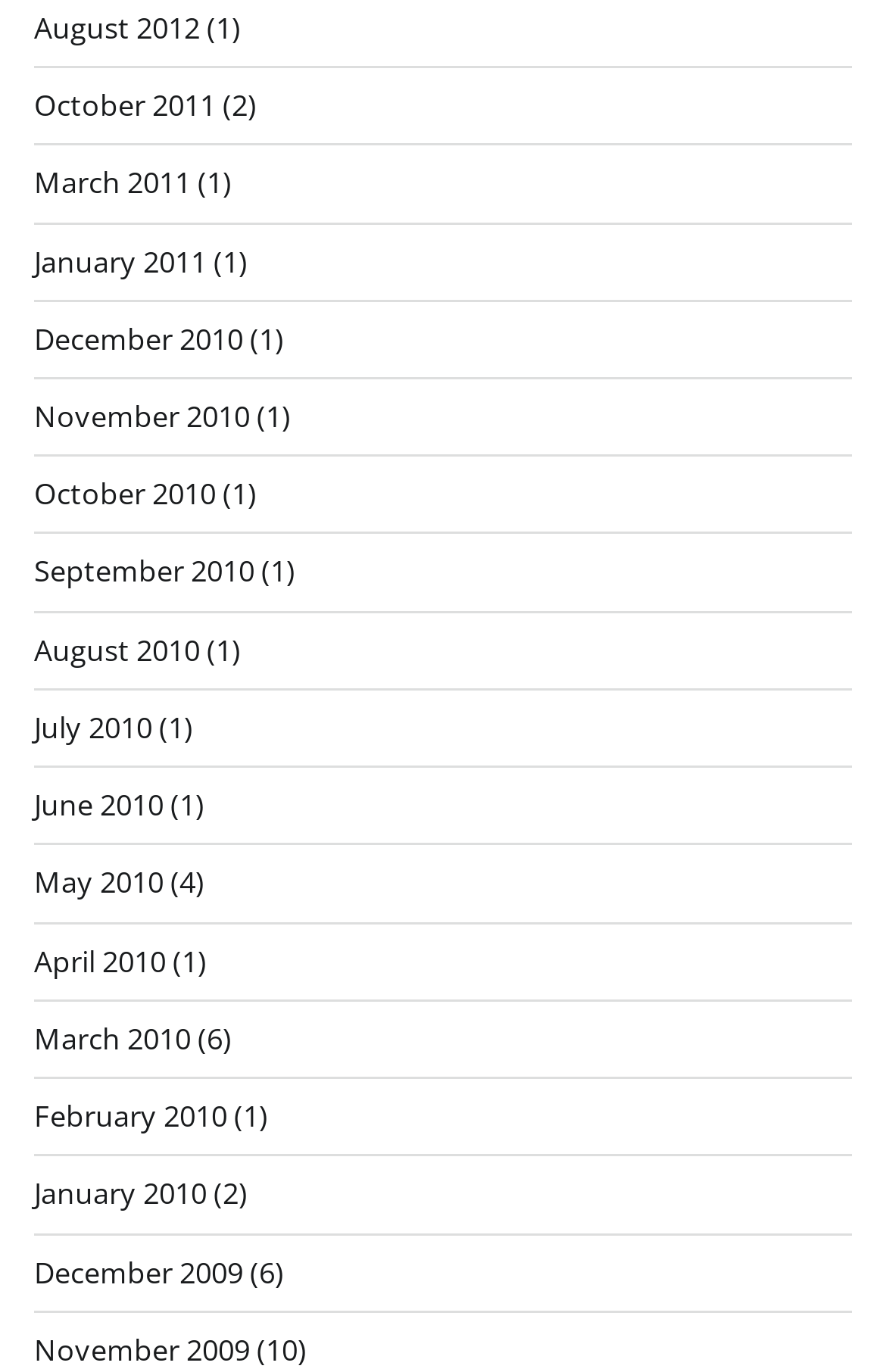Locate the bounding box coordinates of the element that should be clicked to fulfill the instruction: "Access January 2010 archives".

[0.038, 0.855, 0.233, 0.885]